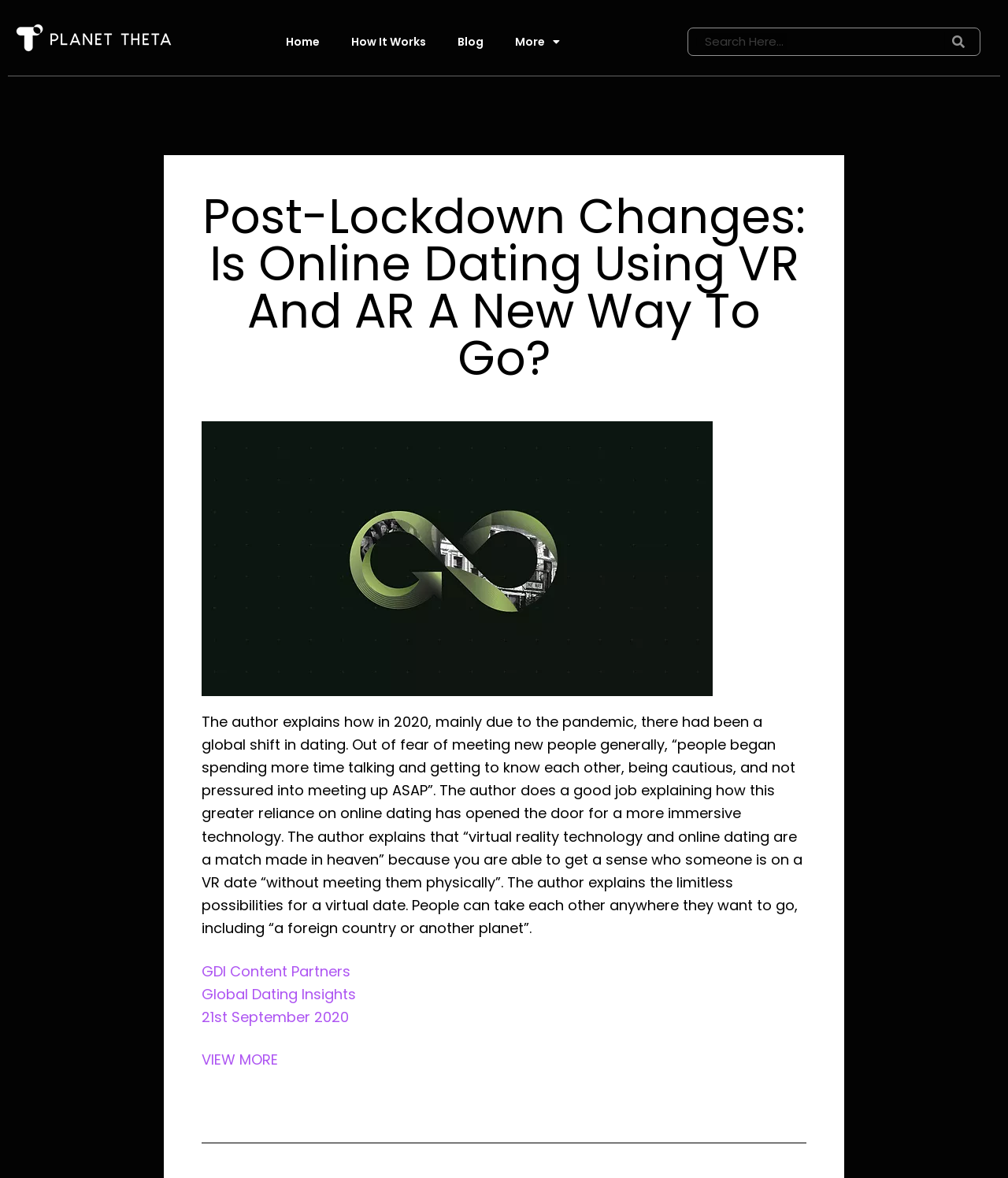What is the purpose of the search box?
Examine the screenshot and reply with a single word or phrase.

To search the website